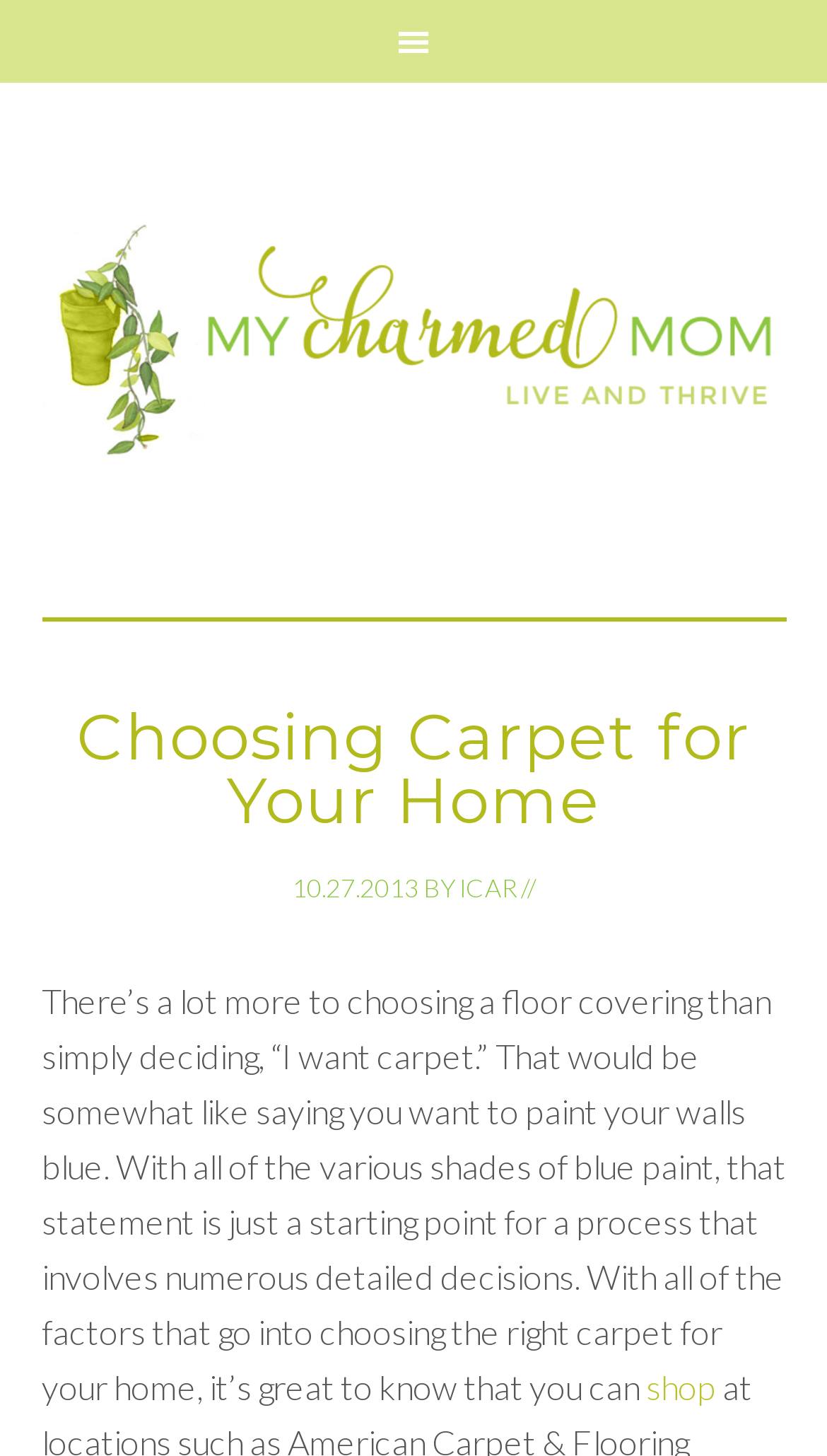Who is the author of the article?
Refer to the image and provide a one-word or short phrase answer.

ICAR